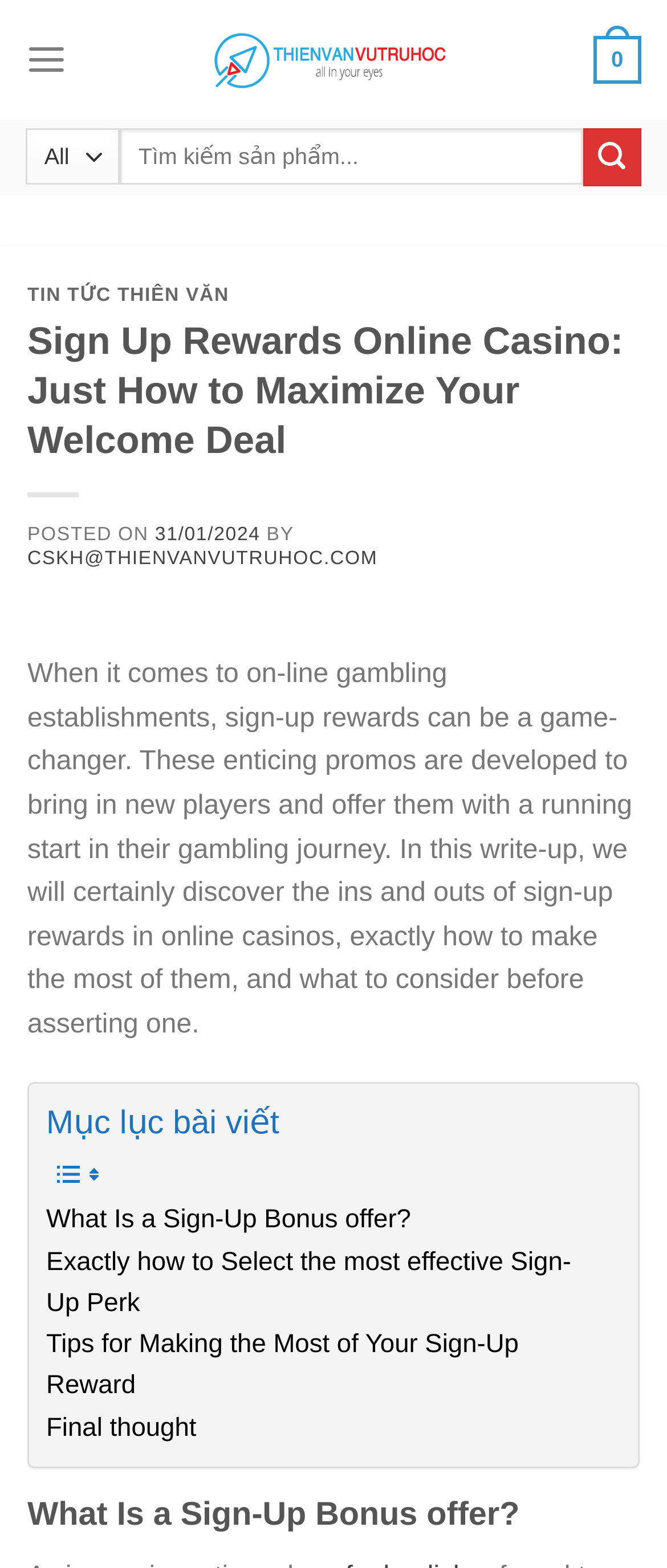Provide the bounding box coordinates of the UI element that matches the description: "NCBS Home page".

None